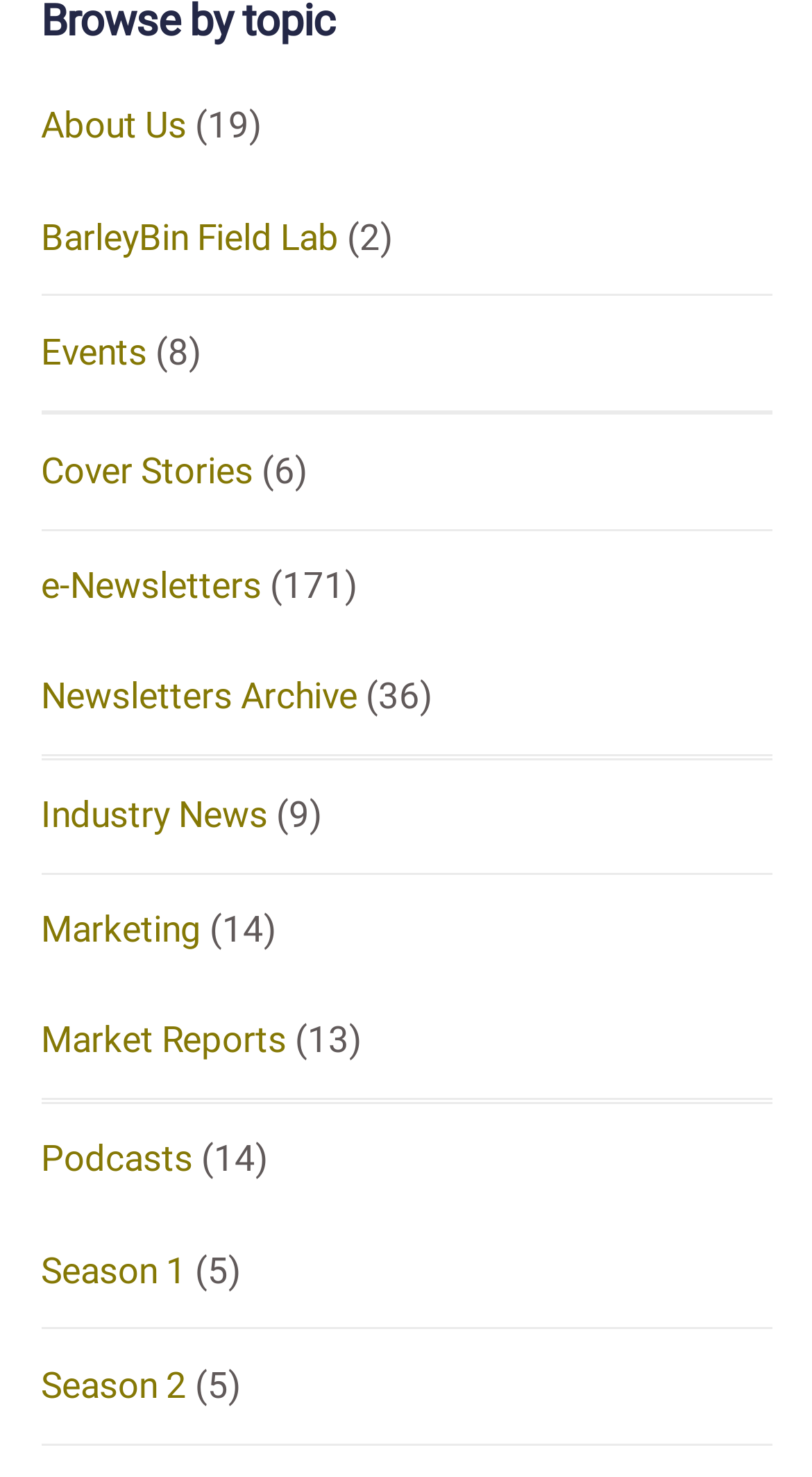Please specify the bounding box coordinates of the area that should be clicked to accomplish the following instruction: "access Industry News". The coordinates should consist of four float numbers between 0 and 1, i.e., [left, top, right, bottom].

[0.05, 0.537, 0.329, 0.566]